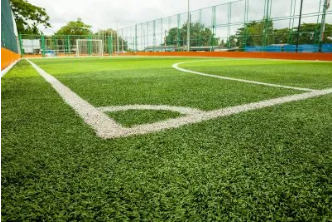What is the purpose of the safety nets? Analyze the screenshot and reply with just one word or a short phrase.

For sporting activities